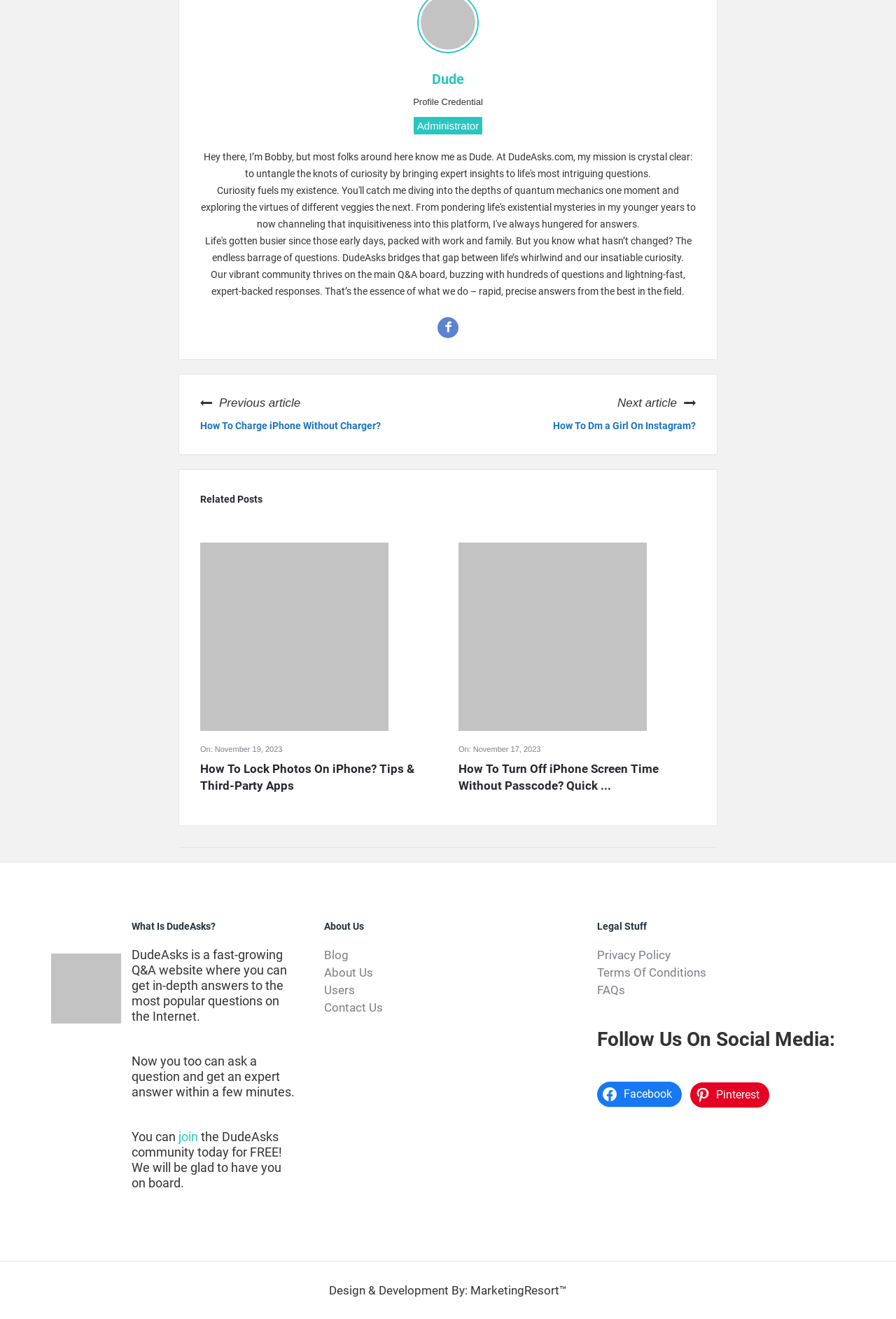Find the bounding box coordinates of the element's region that should be clicked in order to follow the given instruction: "Click on the 'Dude' link". The coordinates should consist of four float numbers between 0 and 1, i.e., [left, top, right, bottom].

[0.466, 0.033, 0.534, 0.043]